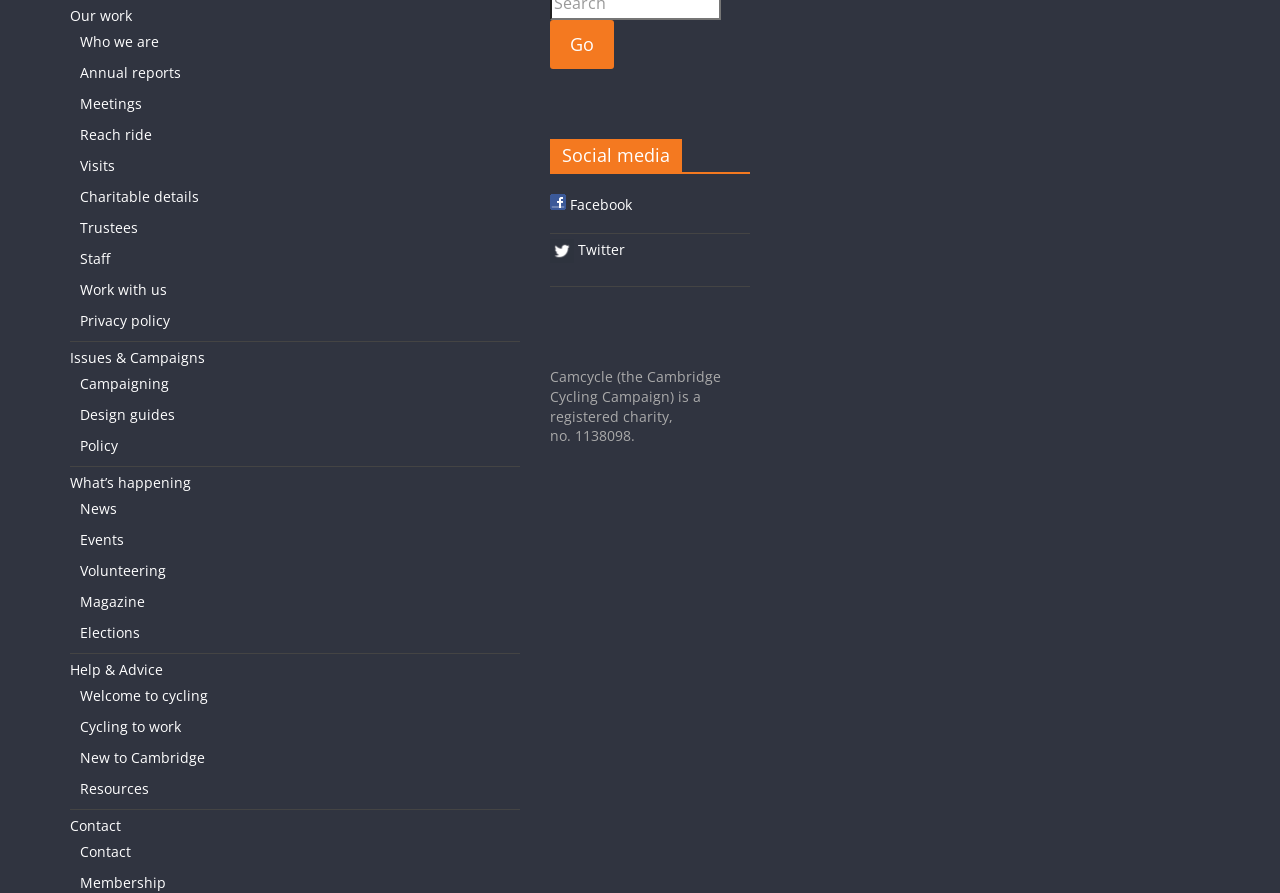Using the image as a reference, answer the following question in as much detail as possible:
What type of content is available under 'What’s happening'?

I found a link called 'What’s happening' and under it, there are links to 'News', 'Events', 'Volunteering', 'Magazine', and 'Elections'. This suggests that the 'What’s happening' section contains various types of content related to news, events, and activities.